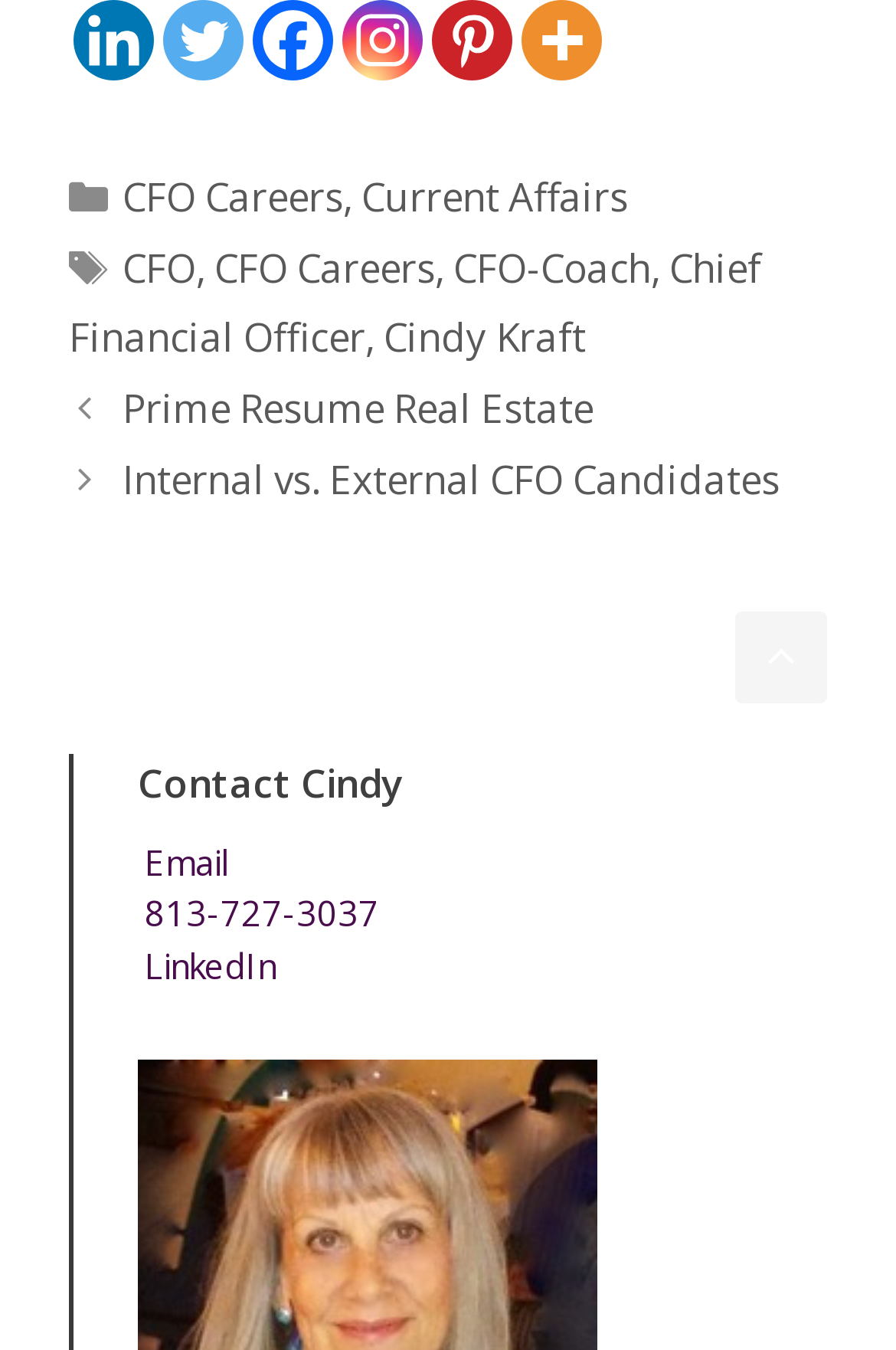How many posts are listed on the page?
Please answer the question with a single word or phrase, referencing the image.

2